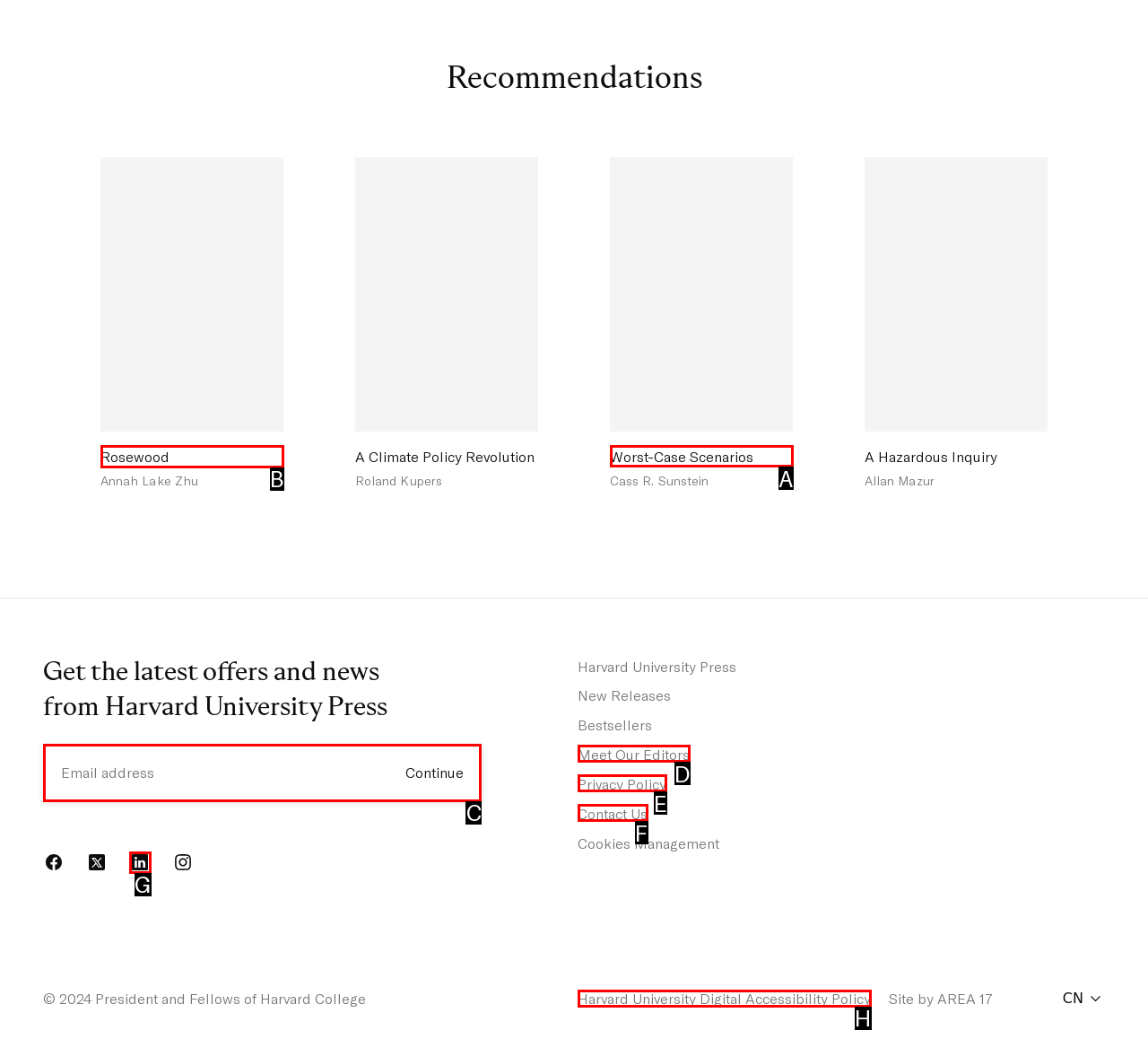From the given choices, which option should you click to complete this task: Click on the 'Rosewood' link? Answer with the letter of the correct option.

B